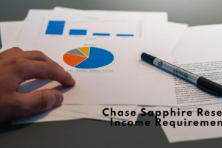Convey a rich and detailed description of the image.

The image features a close-up of a person’s hand resting on a set of documents with financial data, likely related to the Chase Sapphire Reserve credit card. Among the papers is a colorful pie chart and a bar graph, illustrating income or spending patterns relevant to the card’s requirements. A black pen is placed nearby, suggesting that the documents may be under review or discussion. The caption prominently displays "Chase Sapphire Reserve Income Requirements," indicating that the content pertains to the criteria for qualifying for this premium credit card. This image conveys a sense of analysis and financial planning, essential steps for prospective applicants considering the benefits of the Chase Sapphire Reserve.